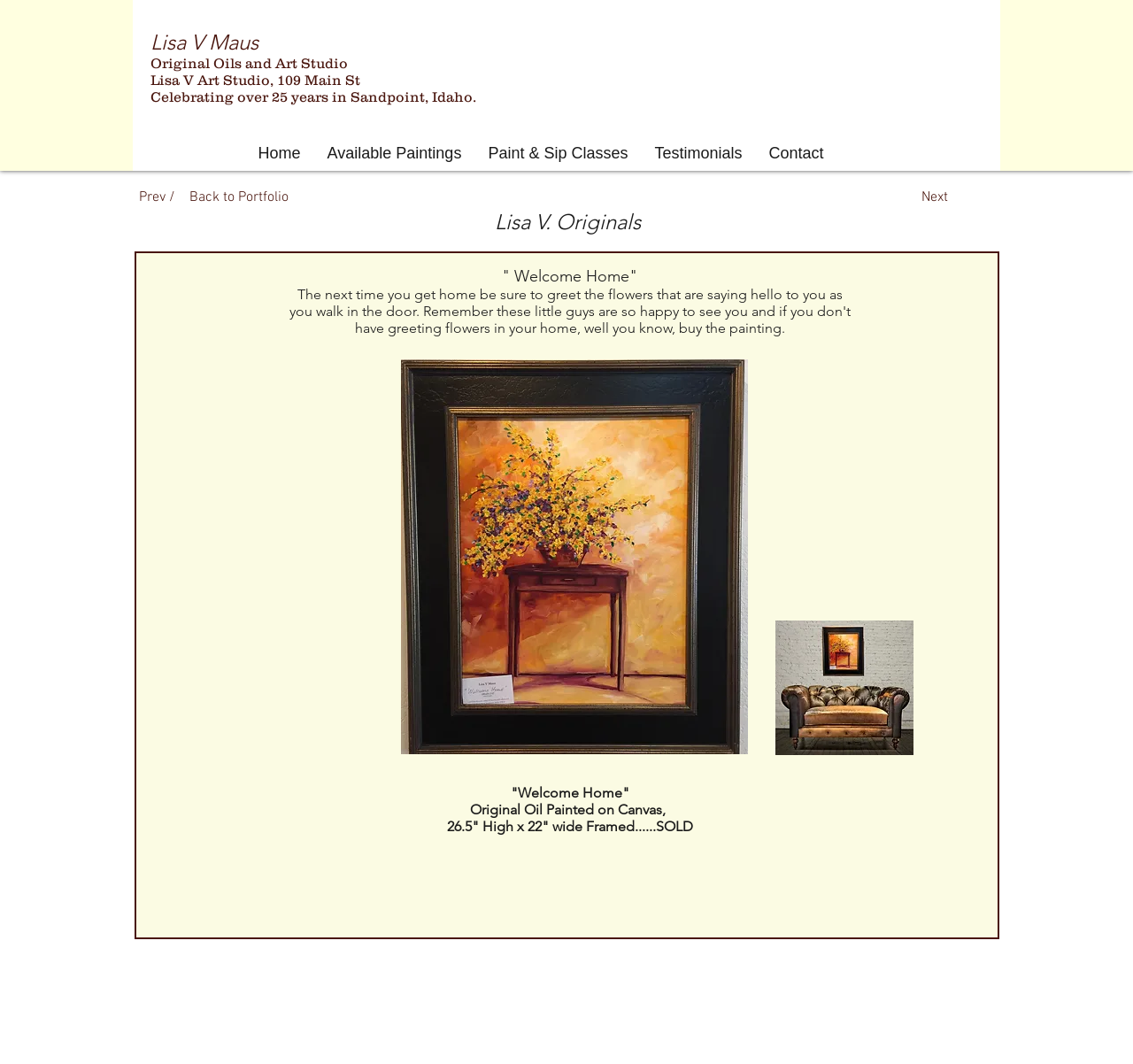Given the element description, predict the bounding box coordinates in the format (top-left x, top-left y, bottom-right x, bottom-right y), using floating point numbers between 0 and 1: Next

[0.773, 0.169, 0.877, 0.202]